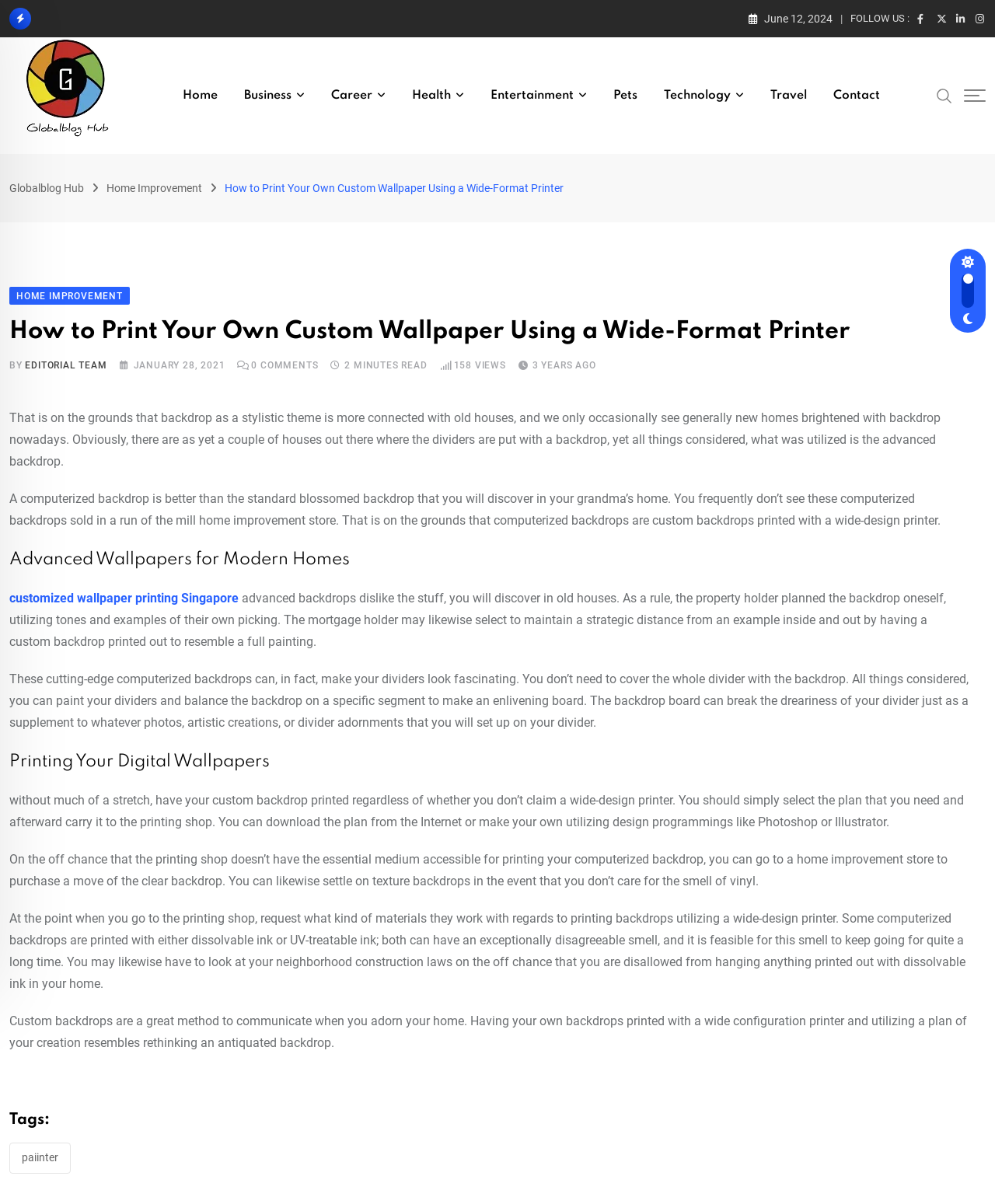Provide the bounding box coordinates of the section that needs to be clicked to accomplish the following instruction: "Click on the 'customized wallpaper printing Singapore' link."

[0.009, 0.491, 0.24, 0.503]